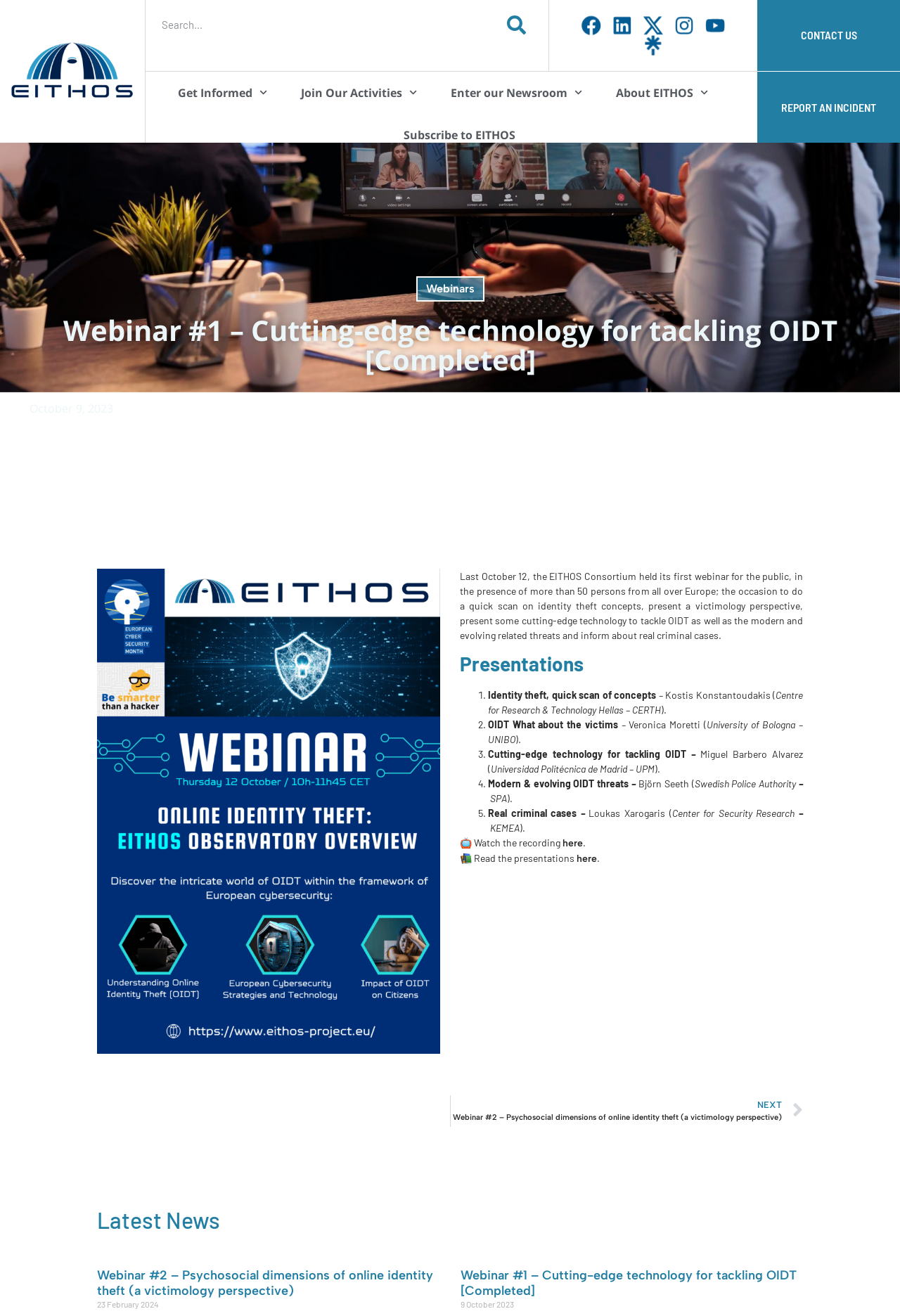What is the name of the university where Kostis Konstantoudakis is from?
Please give a detailed and thorough answer to the question, covering all relevant points.

The name of the university can be found in the presentation list, where Kostis Konstantoudakis is mentioned as being from the Centre for Research & Technology Hellas – CERTH.